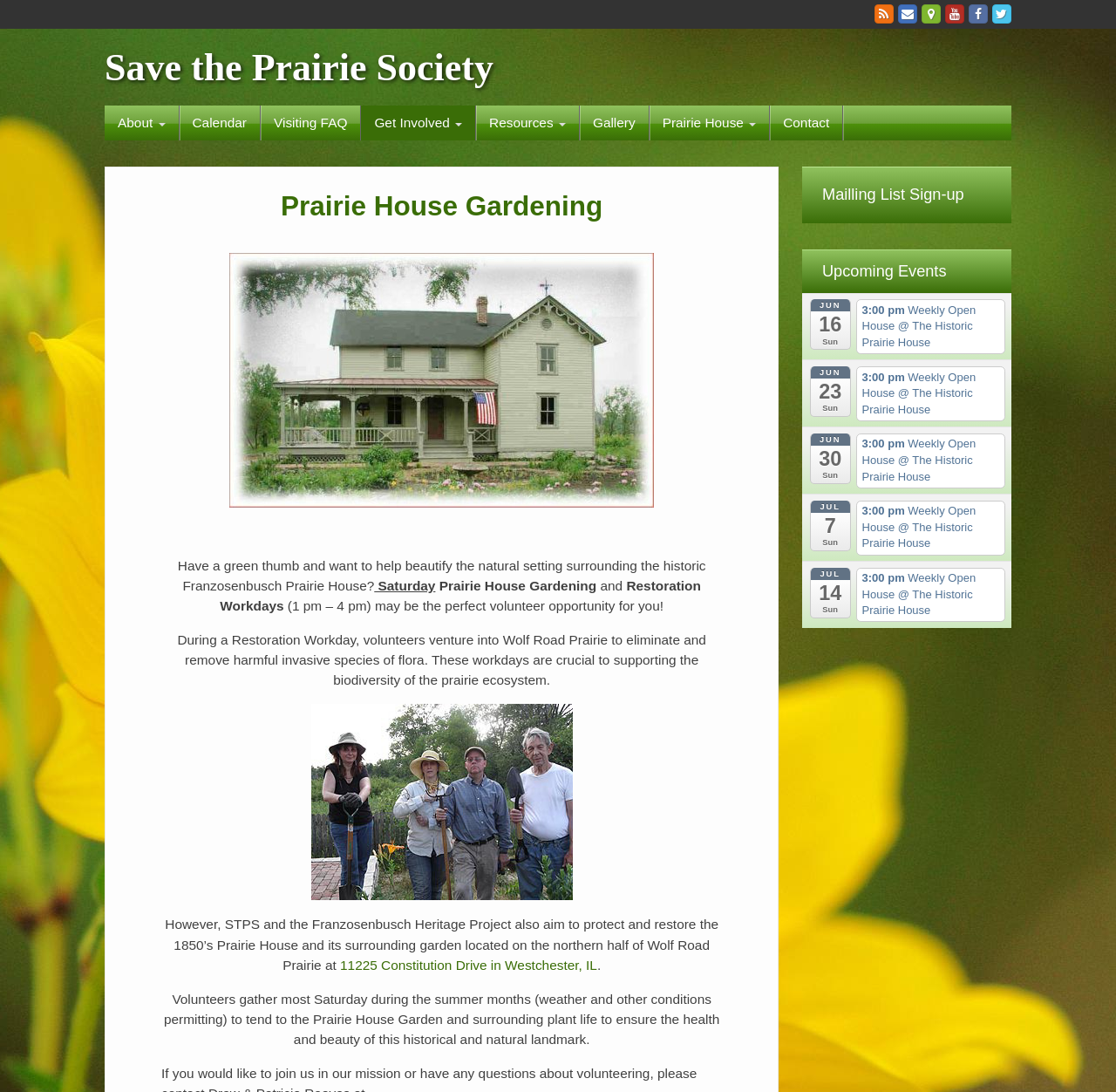Please identify the bounding box coordinates of the area that needs to be clicked to follow this instruction: "Sign up for the Mailing List".

[0.719, 0.153, 0.932, 0.204]